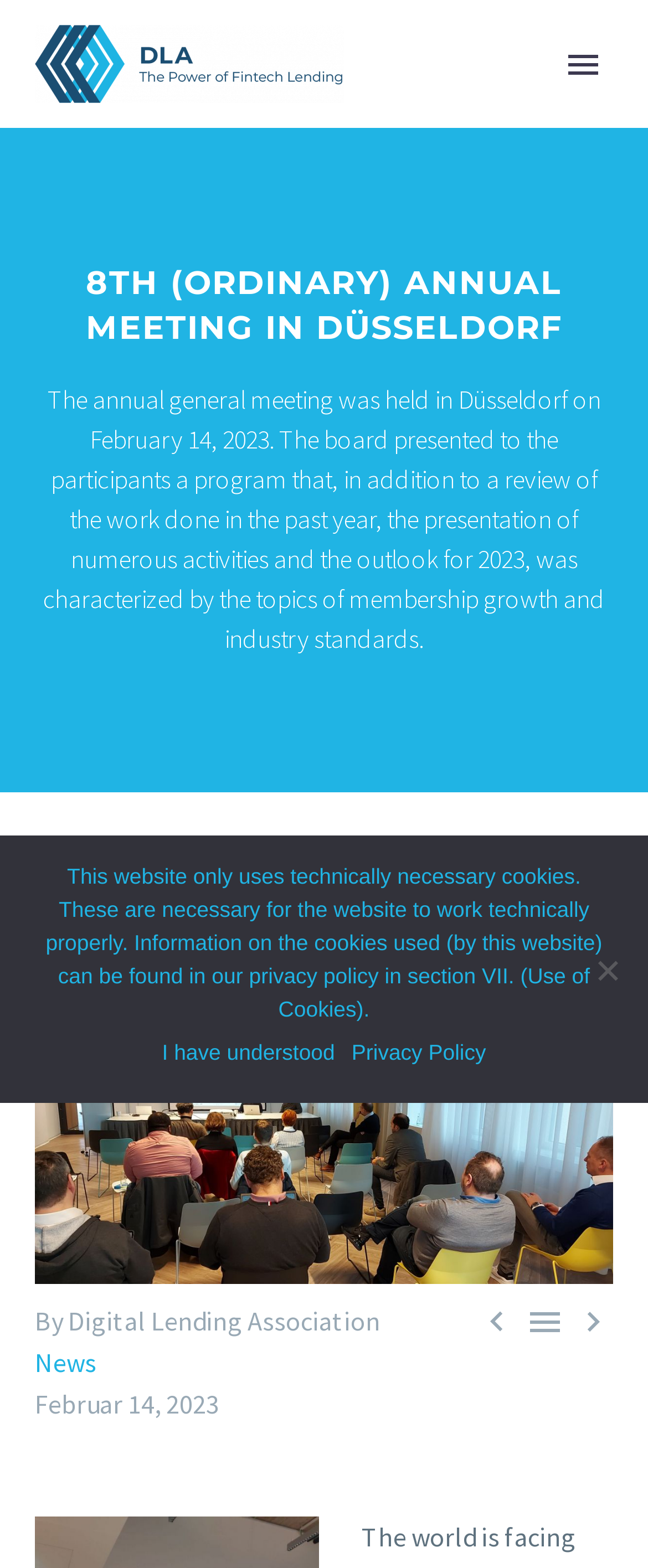Find the bounding box coordinates for the HTML element specified by: "".

[0.885, 0.829, 0.946, 0.856]